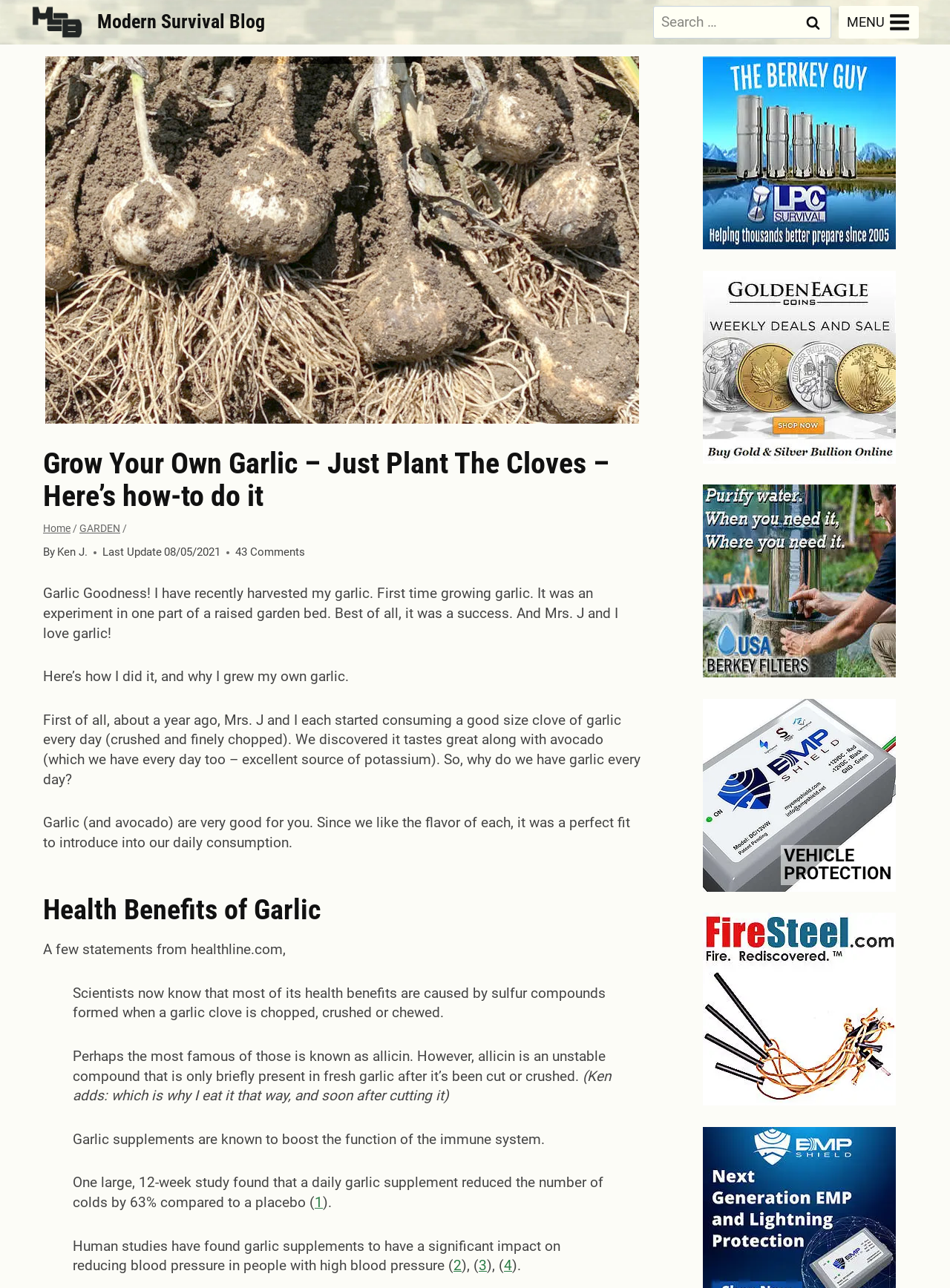What is the purpose of consuming garlic daily?
Based on the content of the image, thoroughly explain and answer the question.

According to the text, the author and Mrs. J consume garlic daily because it is good for their health. The text mentions that 'Garlic (and avocado) are very good for you.' and lists several health benefits of garlic, such as boosting the immune system and reducing blood pressure.